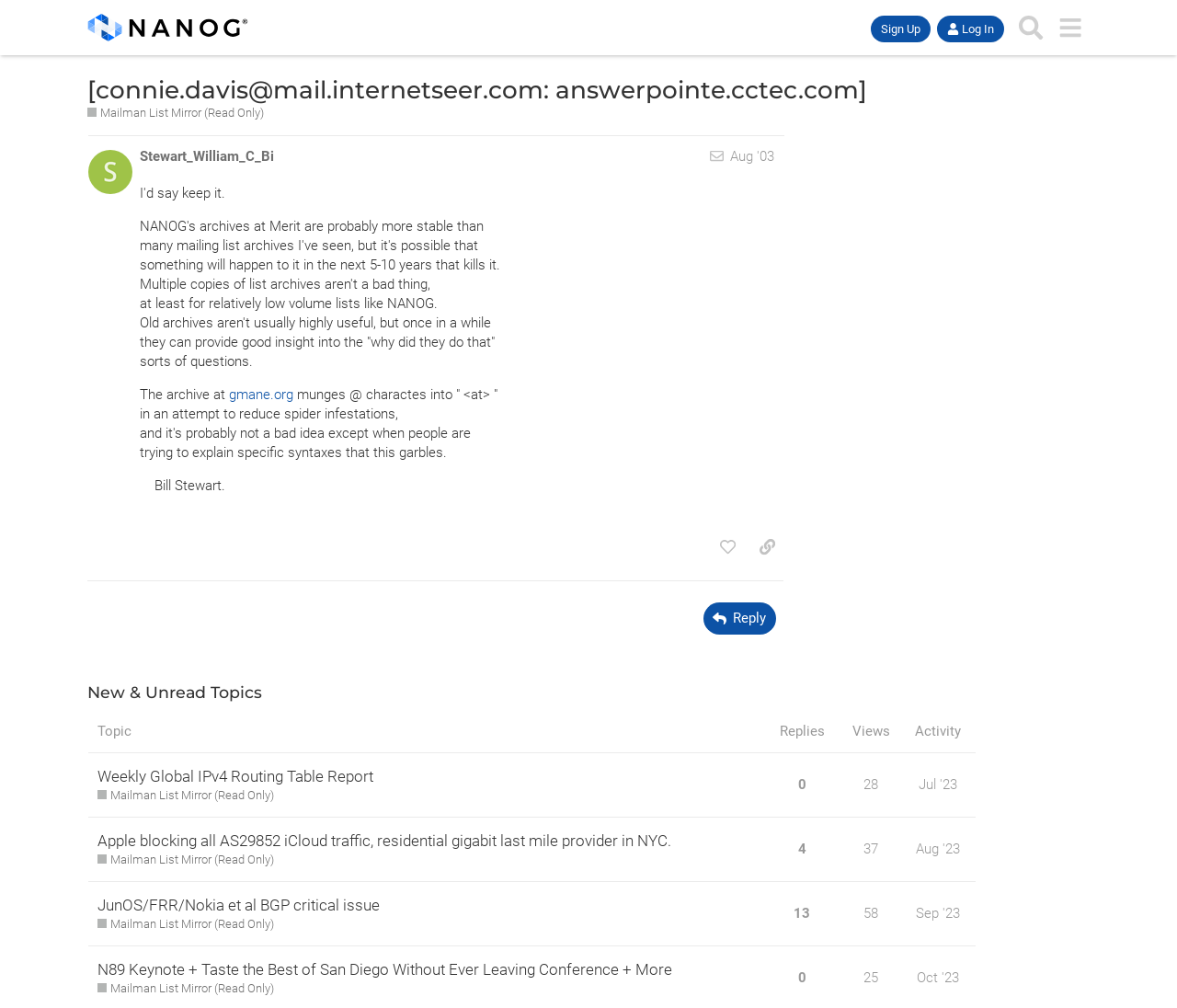Please identify the bounding box coordinates of the clickable region that I should interact with to perform the following instruction: "View topic". The coordinates should be expressed as four float numbers between 0 and 1, i.e., [left, top, right, bottom].

[0.075, 0.705, 0.829, 0.746]